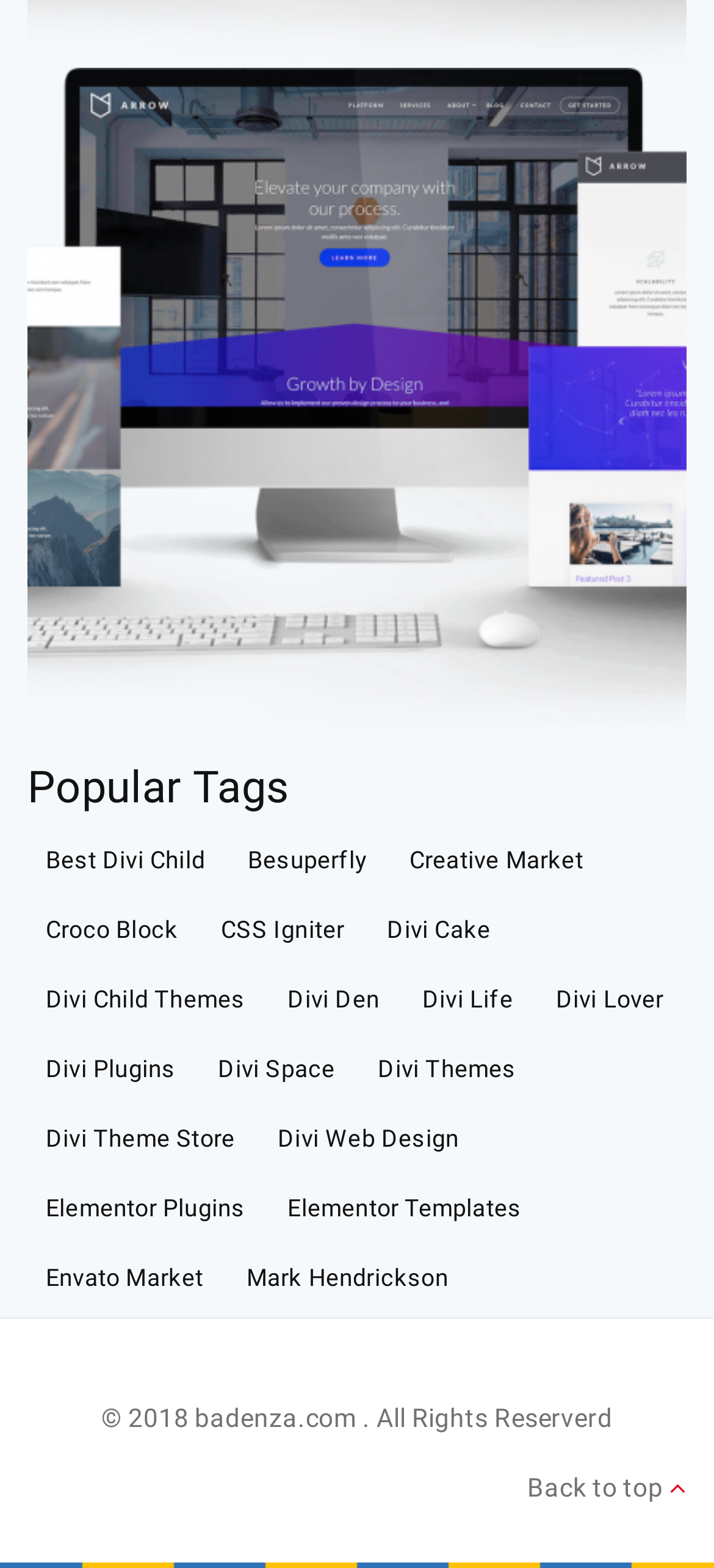Please locate the bounding box coordinates of the element that should be clicked to achieve the given instruction: "Go back to top".

[0.731, 0.932, 0.962, 0.965]